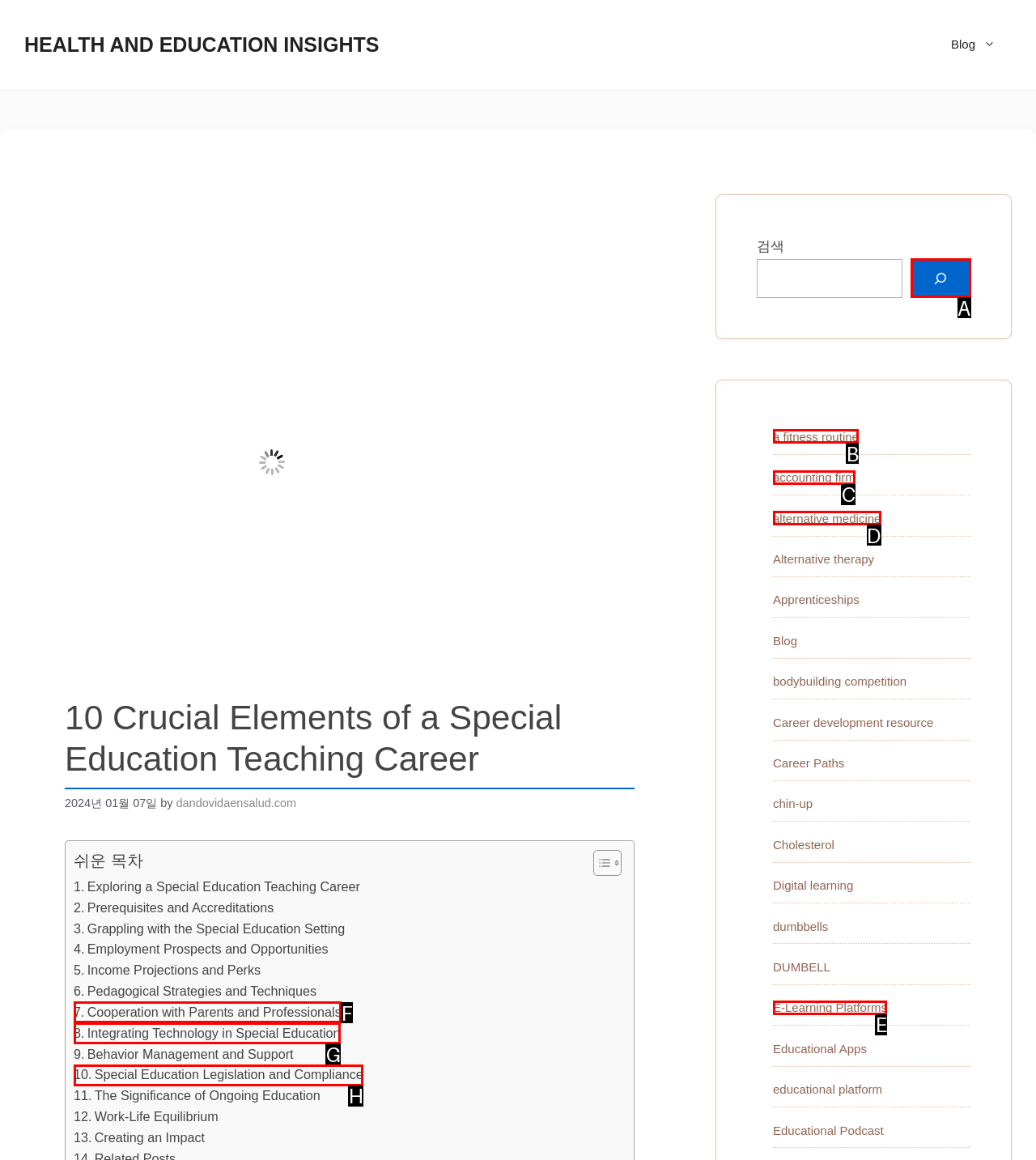Identify the letter of the UI element that fits the description: Integrating Technology in Special Education
Respond with the letter of the option directly.

G